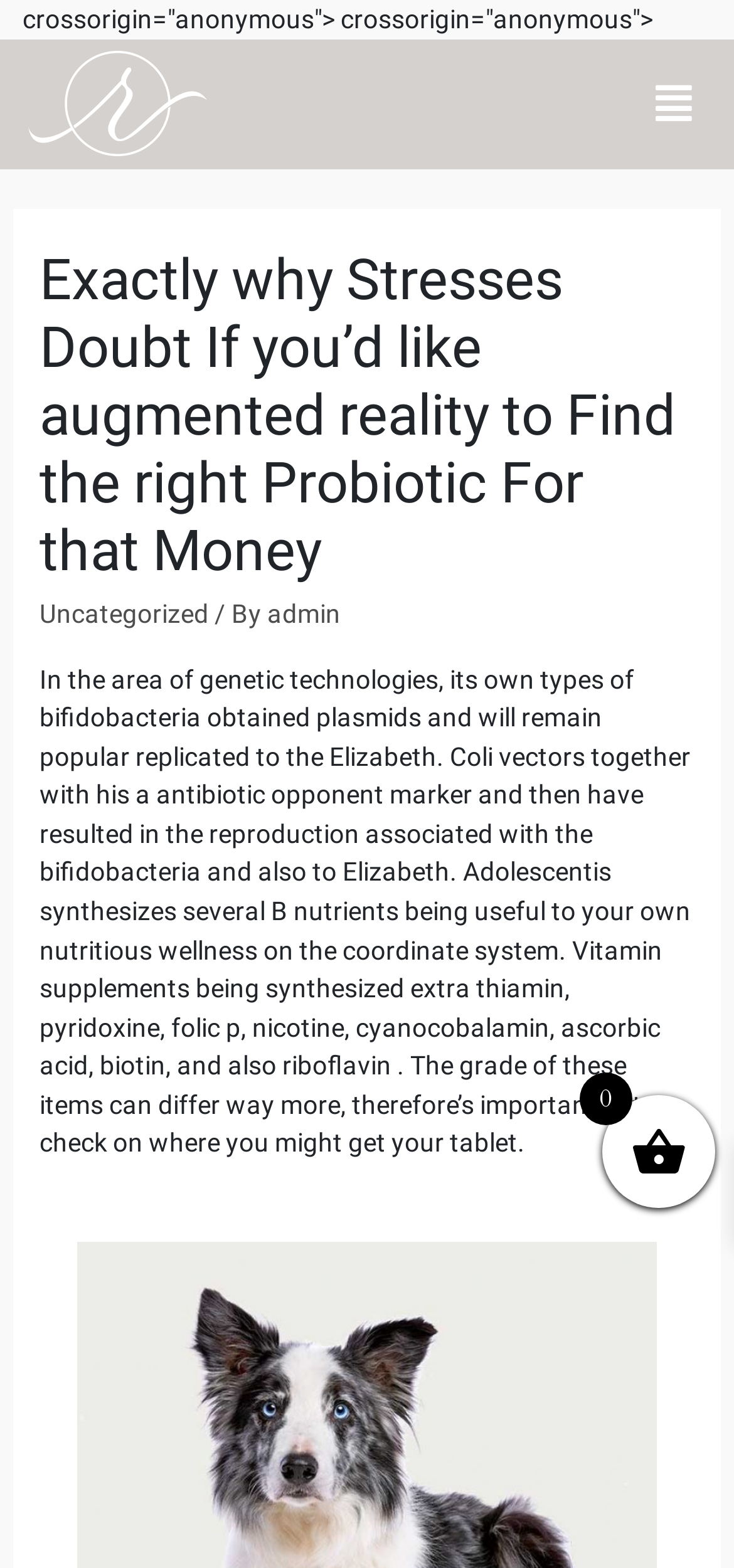Elaborate on the information and visuals displayed on the webpage.

The webpage appears to be a blog post or article discussing probiotics and genetic technologies. At the top, there is a header section that spans almost the entire width of the page, containing the title "Exactly why Stresses Doubt If you’d like augmented reality to Find the right Probiotic For that Money" in a large font size. Below the title, there are three links: "Uncategorized", "/ By", and "admin", which are likely related to the blog's categories, author, or administration.

To the right of the header section, there is a menu button with a label "Menu" and an icon. When clicked, it likely expands to reveal a menu with more options.

The main content of the page is divided into two paragraphs of text. The first paragraph discusses the genetic technologies and bifidobacteria, while the second paragraph talks about the vitamins synthesized by these bacteria, including thiamin, pyridoxine, and others. The text is arranged in a single column, taking up most of the page's width.

There are no images on the page, but there is a small, almost invisible text snippet at the very top, which appears to be a script tag with a crossorigin attribute.